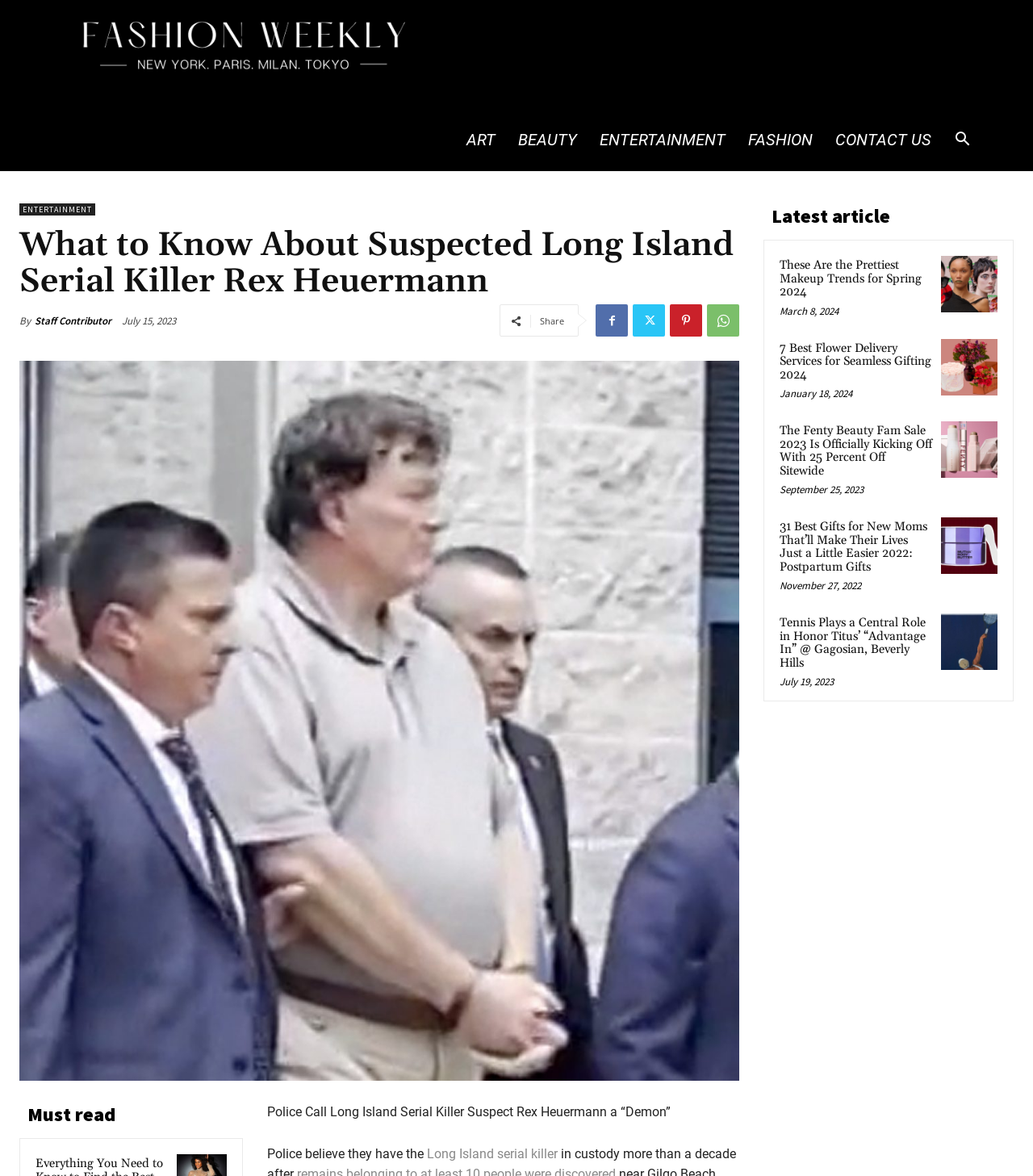Provide a short answer to the following question with just one word or phrase: How many categories are available in the top menu?

5